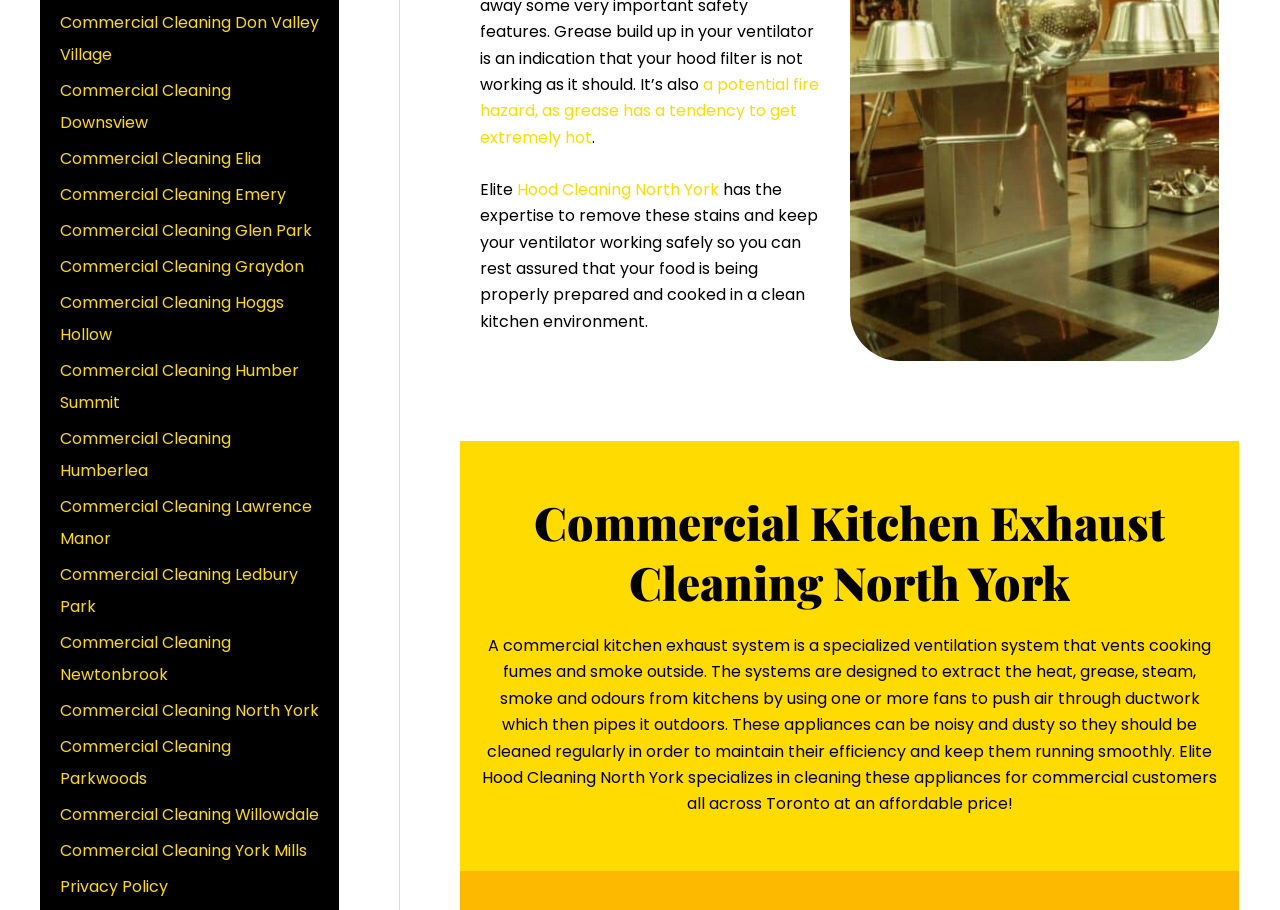Could you indicate the bounding box coordinates of the region to click in order to complete this instruction: "Click Commercial Cleaning Don Valley Village".

[0.047, 0.012, 0.249, 0.073]